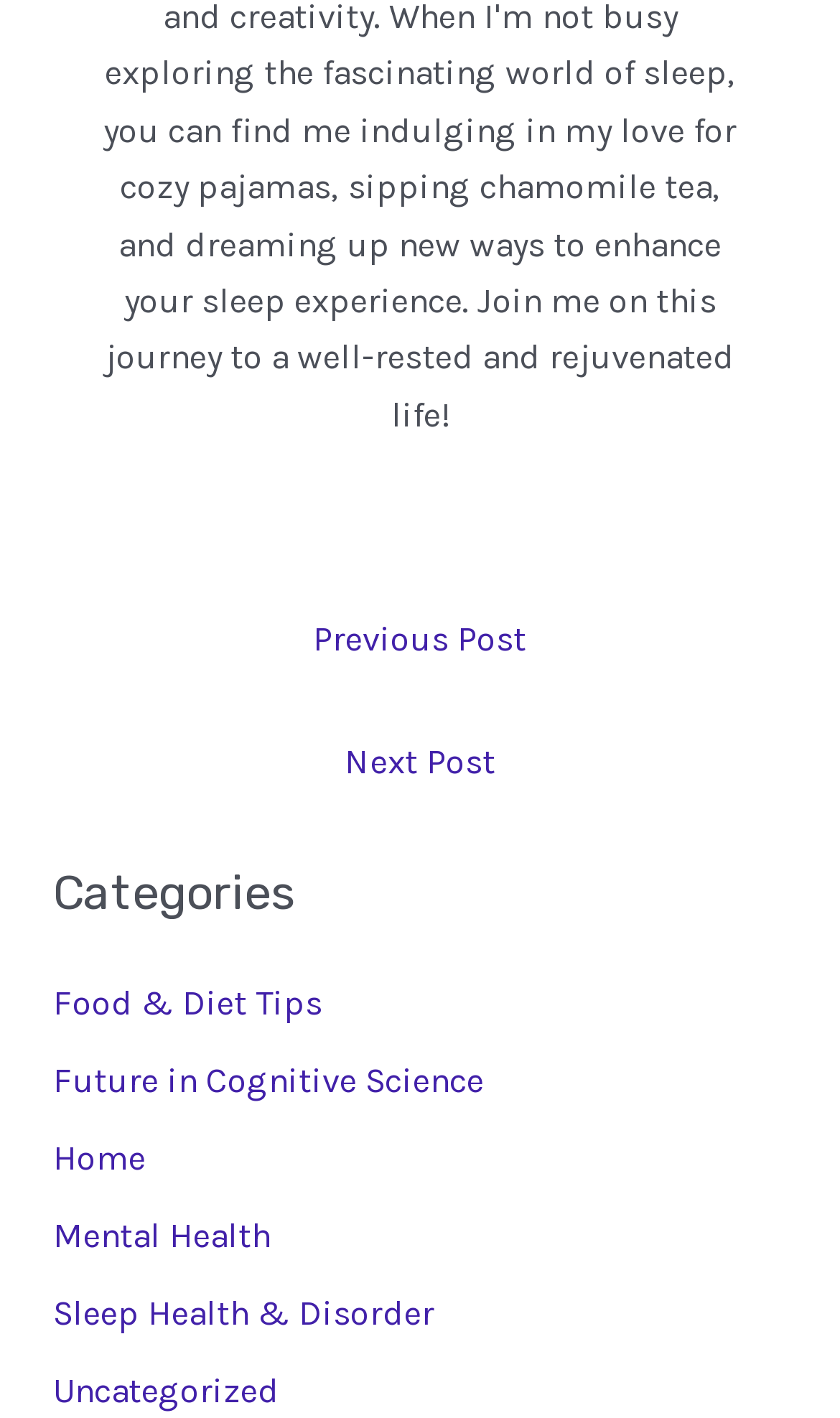Show the bounding box coordinates of the region that should be clicked to follow the instruction: "view categories."

[0.063, 0.609, 0.937, 0.65]